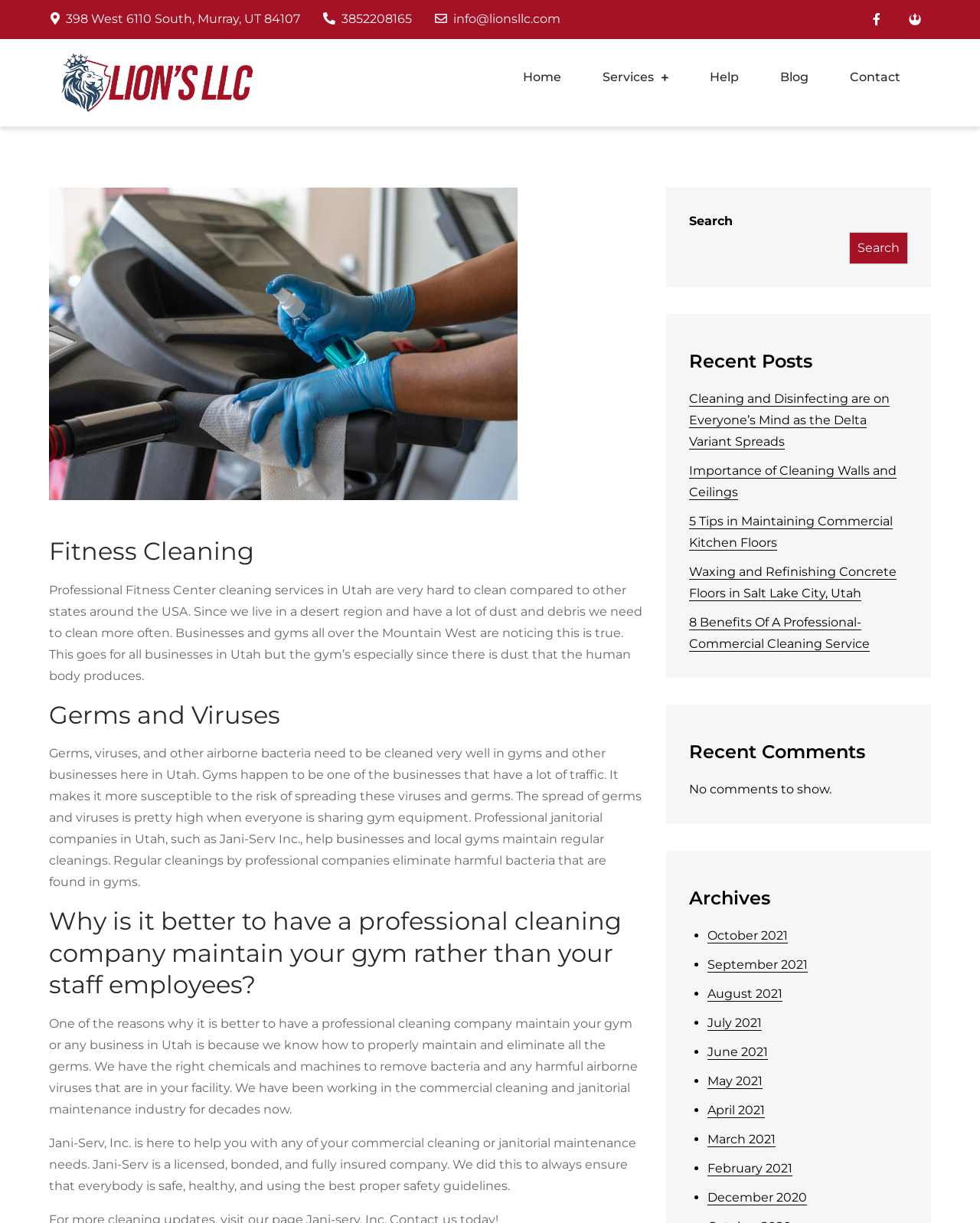What is the purpose of Jani-Serv Inc.?
Answer the question with a detailed and thorough explanation.

I found the answer by reading the static text element that mentions Jani-Serv Inc., which explains that the company helps businesses and local gyms maintain regular cleanings.